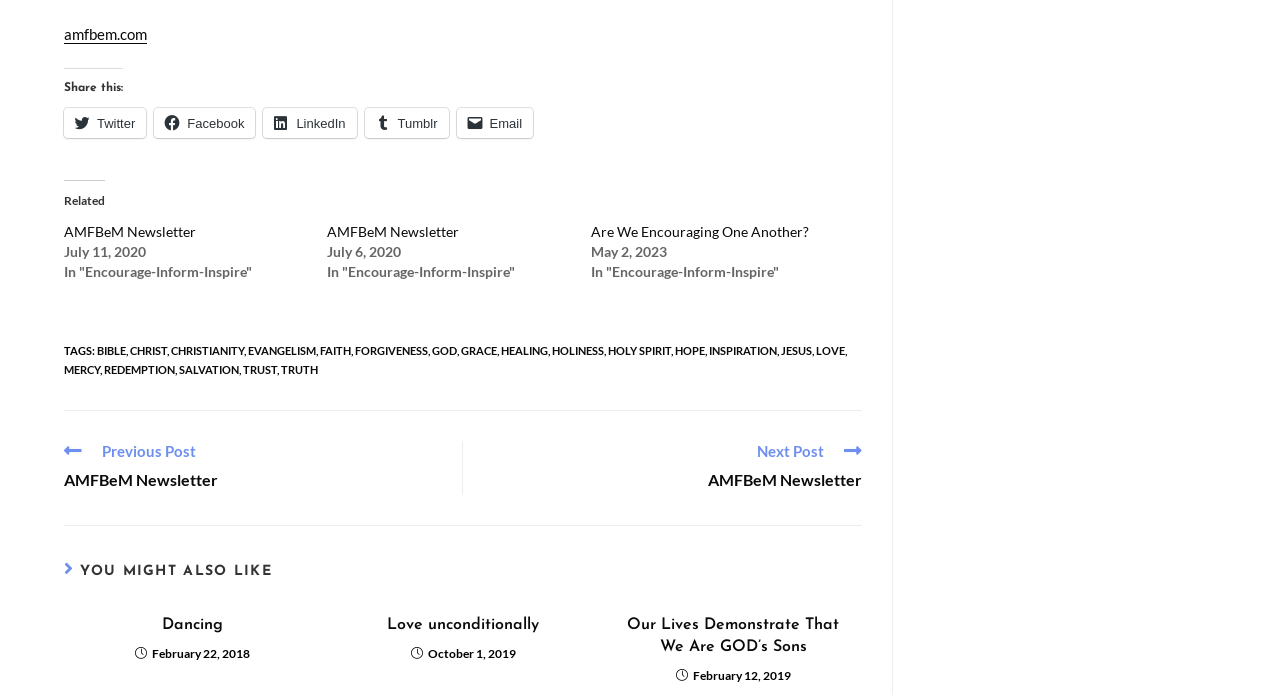Using the image as a reference, answer the following question in as much detail as possible:
What is the title of the section that says 'YOU MIGHT ALSO LIKE'?

The title of the section that says 'YOU MIGHT ALSO LIKE' is a heading that suggests related articles or content that the user might be interested in.